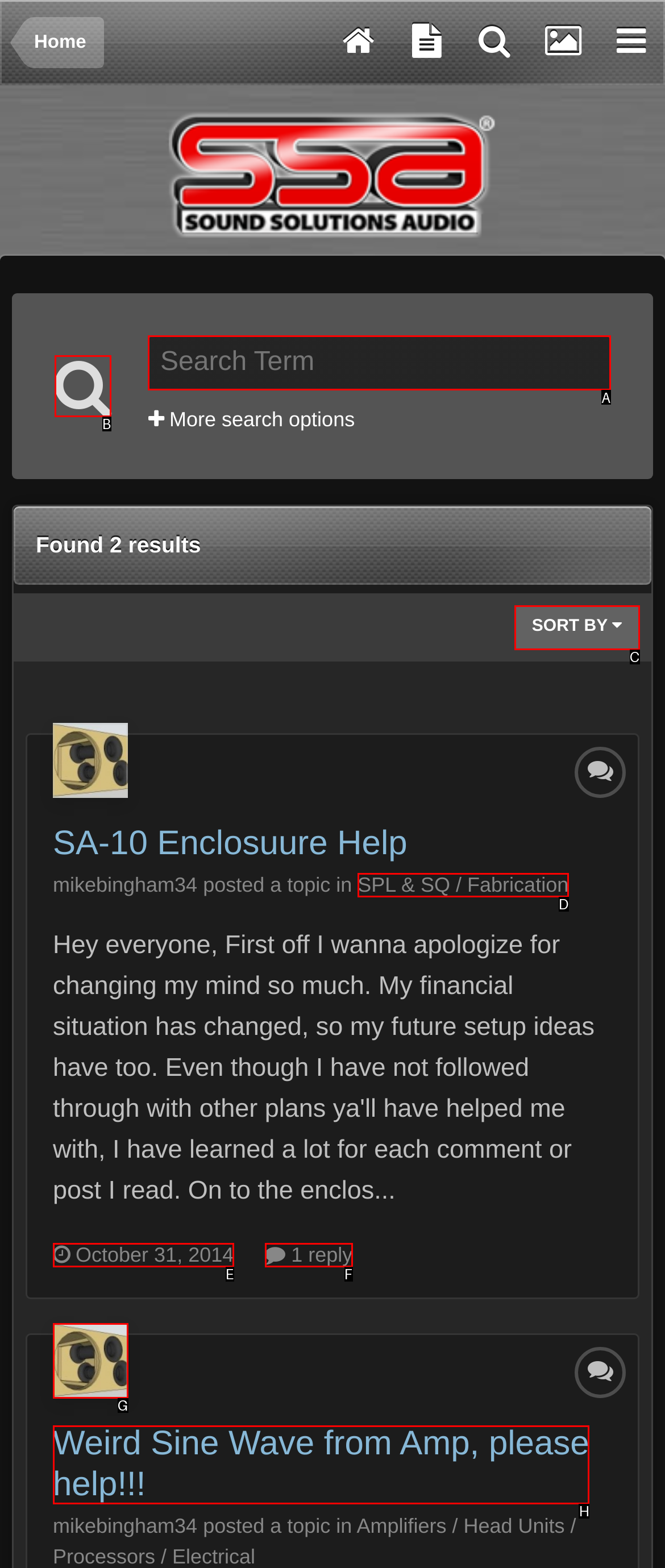Which lettered option should be clicked to achieve the task: Visit HBO Watch? Choose from the given choices.

None